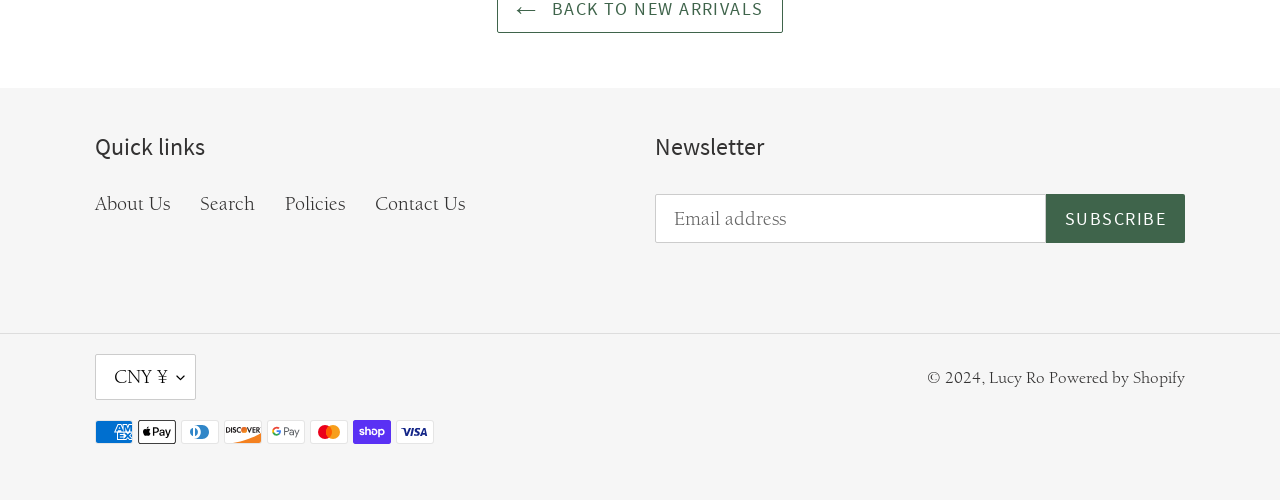For the element described, predict the bounding box coordinates as (top-left x, top-left y, bottom-right x, bottom-right y). All values should be between 0 and 1. Element description: Powered by Shopify

[0.82, 0.736, 0.926, 0.776]